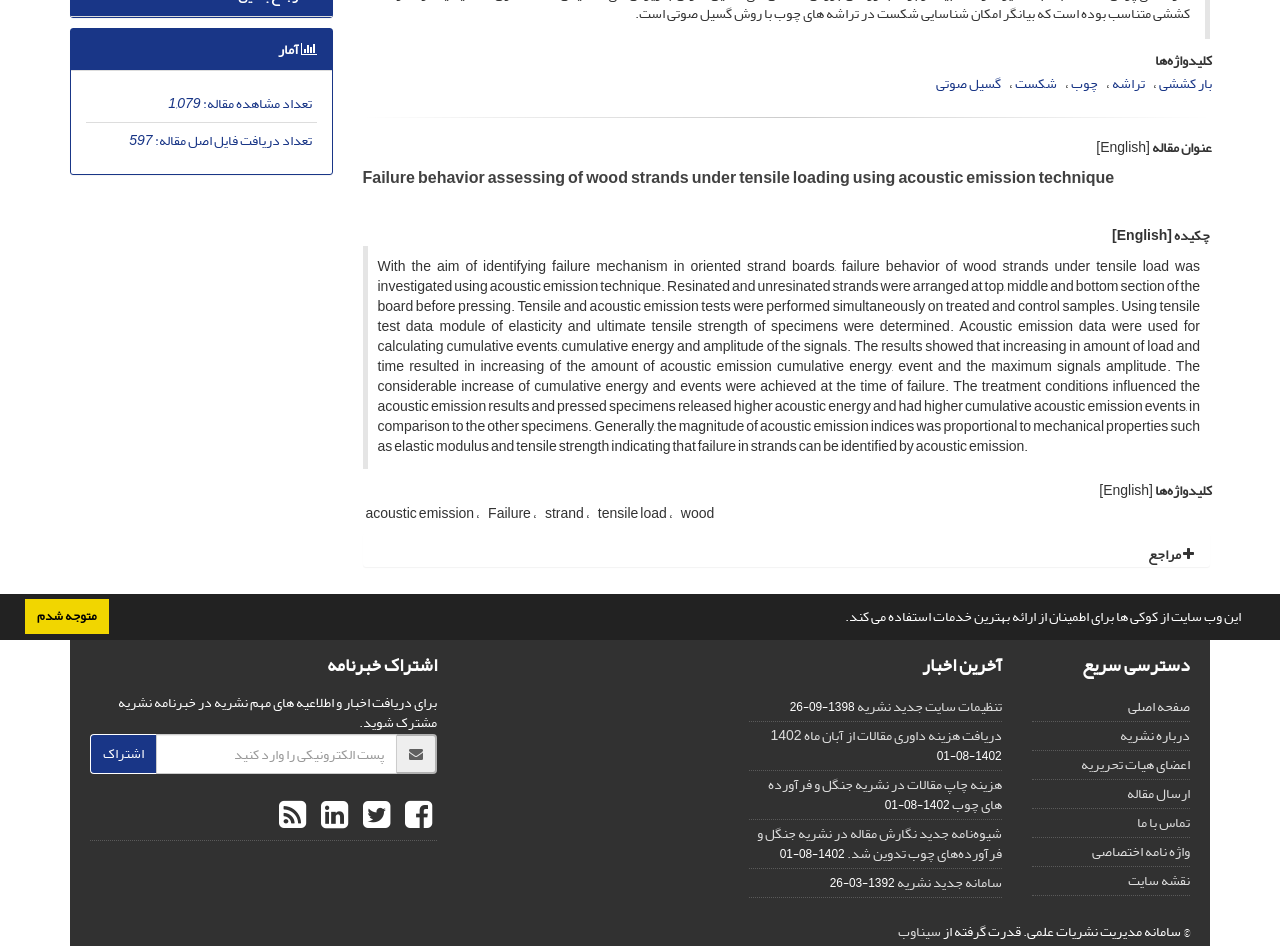Using the element description: "تعداد مشاهده مقاله: 1,079", determine the bounding box coordinates. The coordinates should be in the format [left, top, right, bottom], with values between 0 and 1.

[0.132, 0.095, 0.243, 0.123]